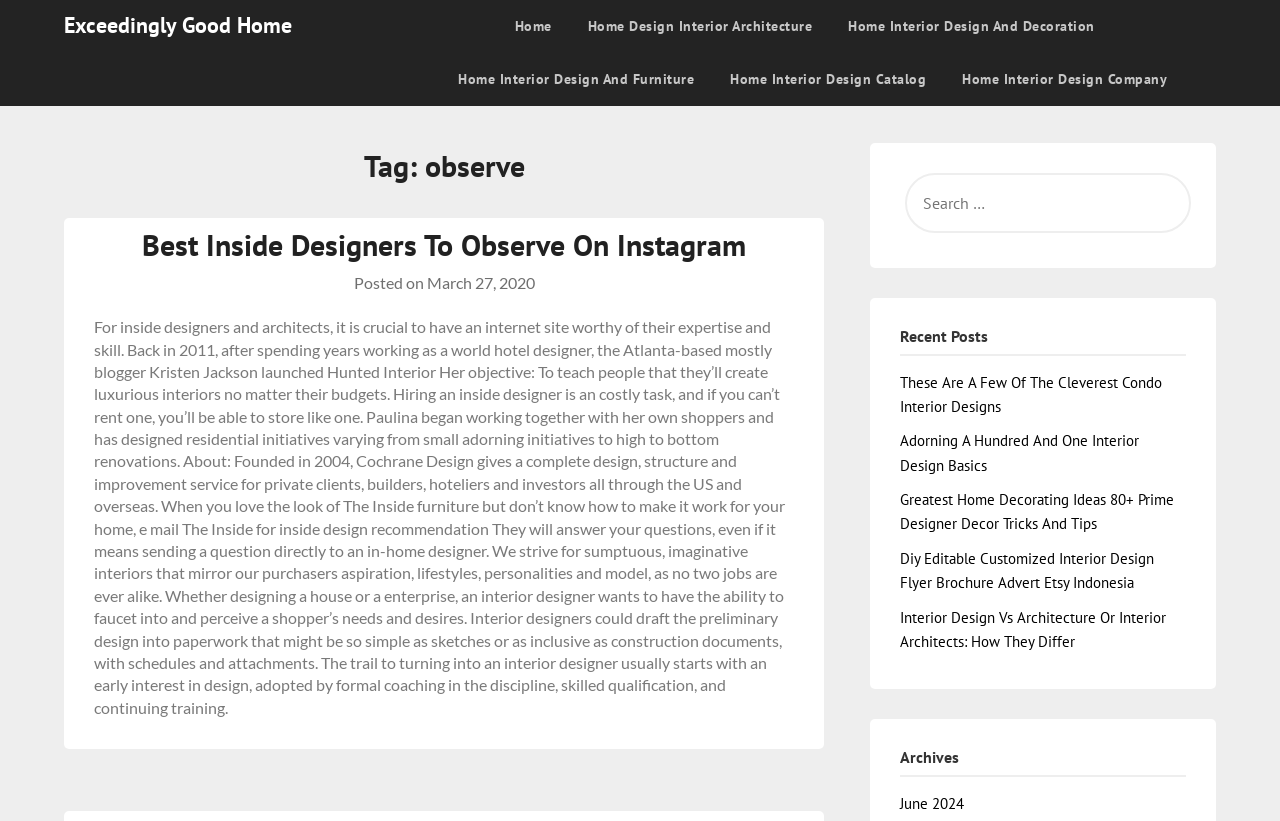Please specify the bounding box coordinates of the region to click in order to perform the following instruction: "go to the 'Archives' page".

[0.703, 0.907, 0.927, 0.938]